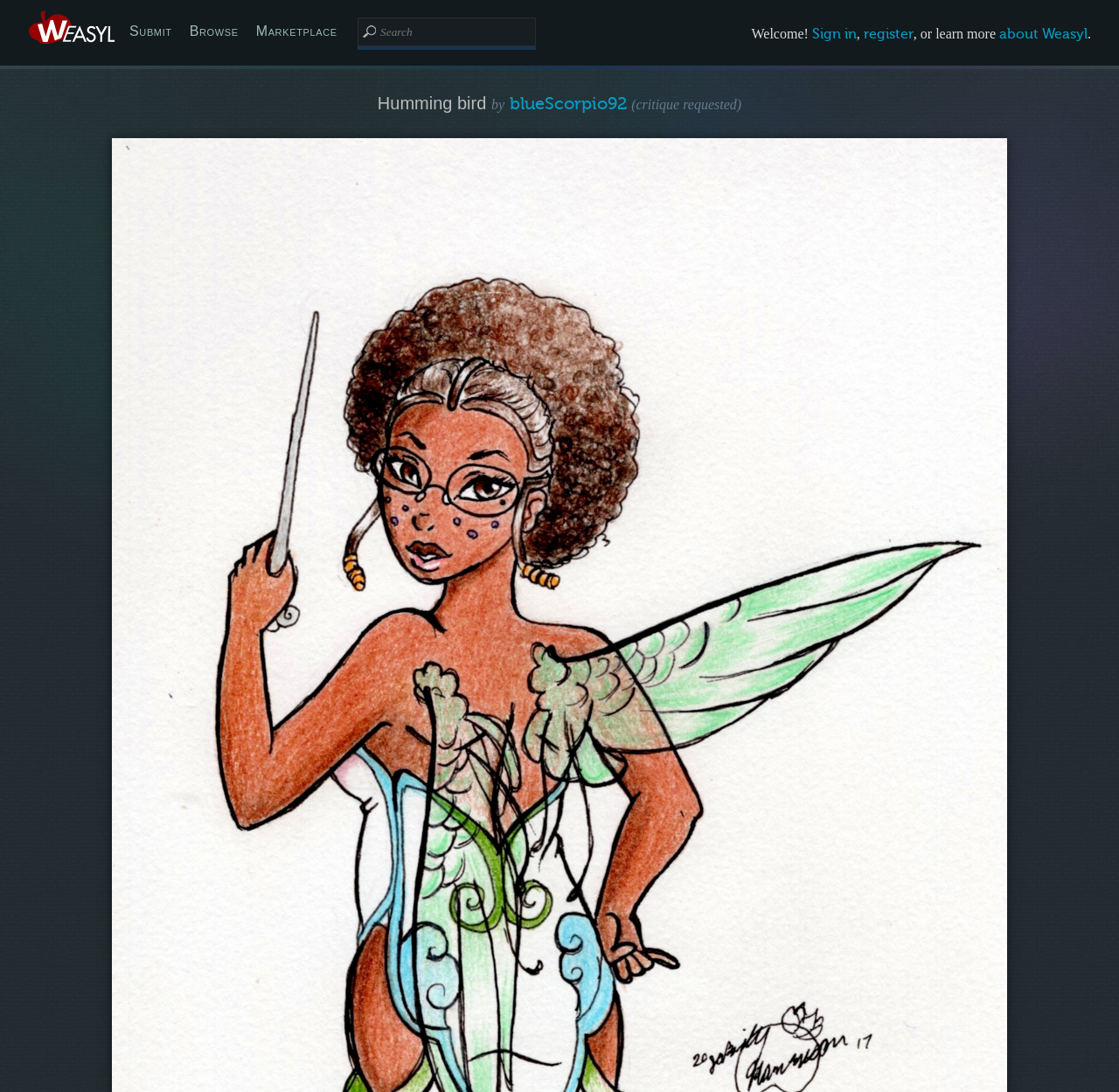What is the text of the welcome message?
Please provide a single word or phrase based on the screenshot.

Welcome! Sign in, register, or learn more about Weasyl.